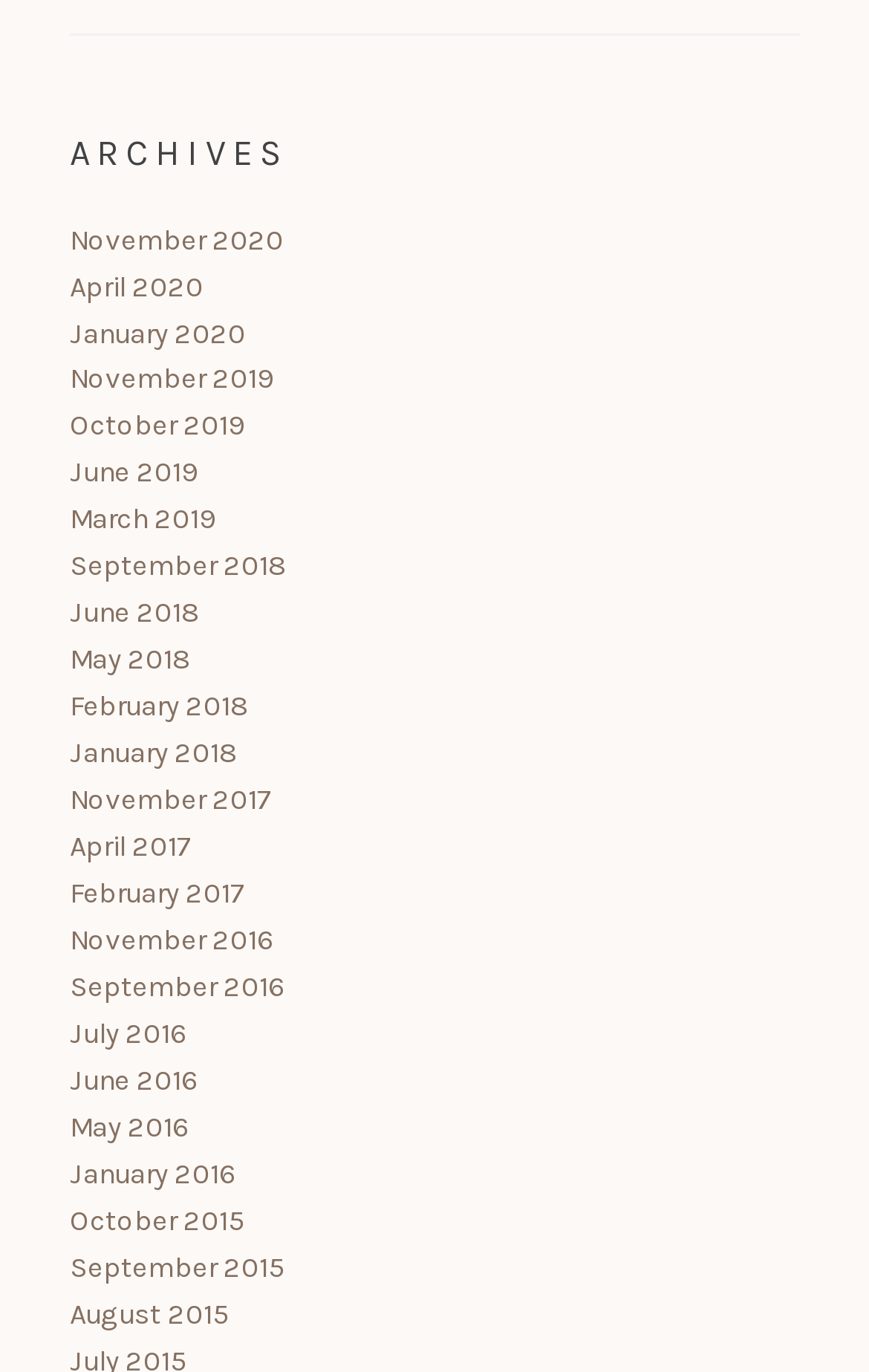Bounding box coordinates must be specified in the format (top-left x, top-left y, bottom-right x, bottom-right y). All values should be floating point numbers between 0 and 1. What are the bounding box coordinates of the UI element described as: January 2020

[0.08, 0.23, 0.283, 0.254]